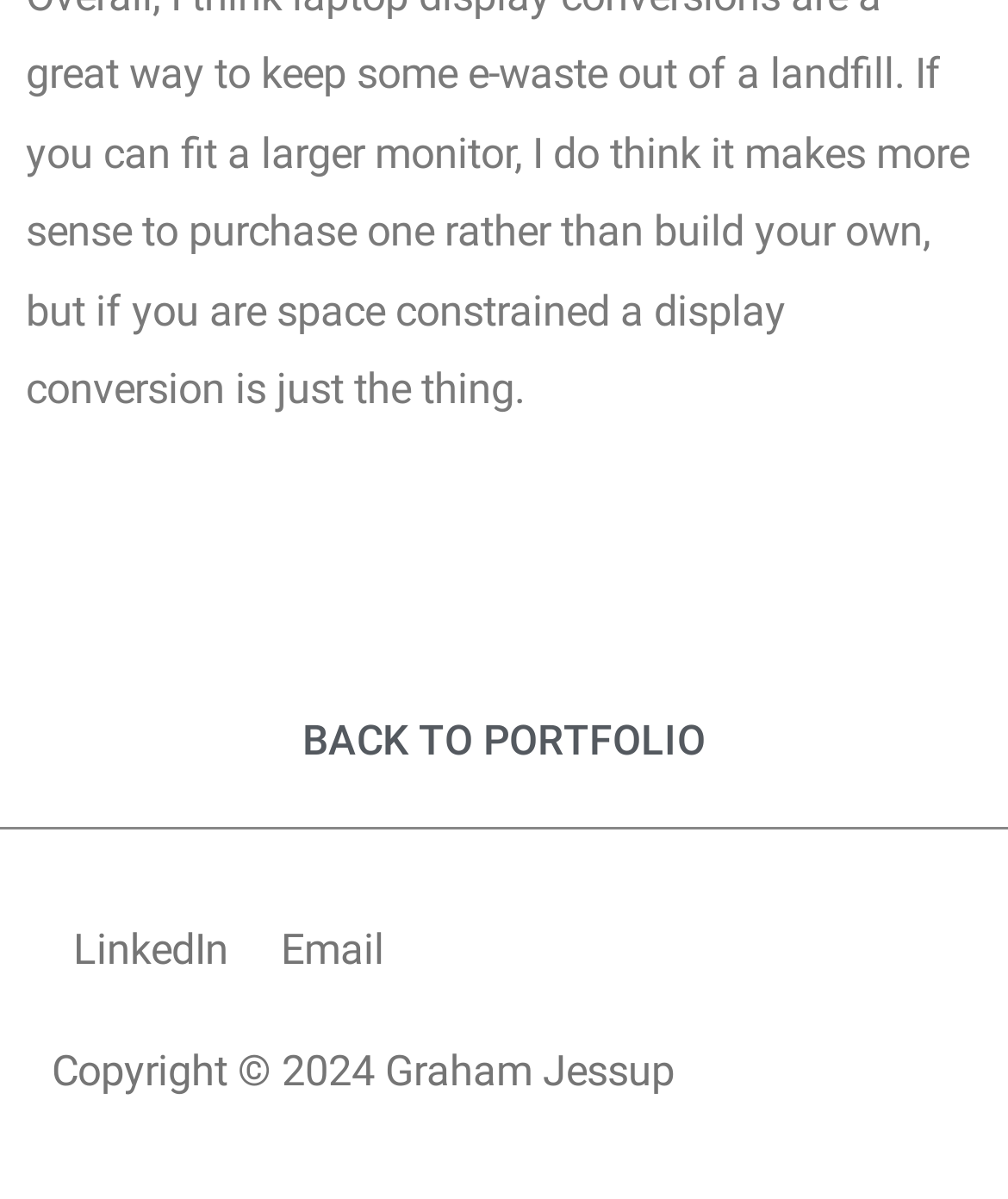Provide the bounding box coordinates of the UI element this sentence describes: "Back to Portfolio".

[0.223, 0.568, 0.777, 0.667]